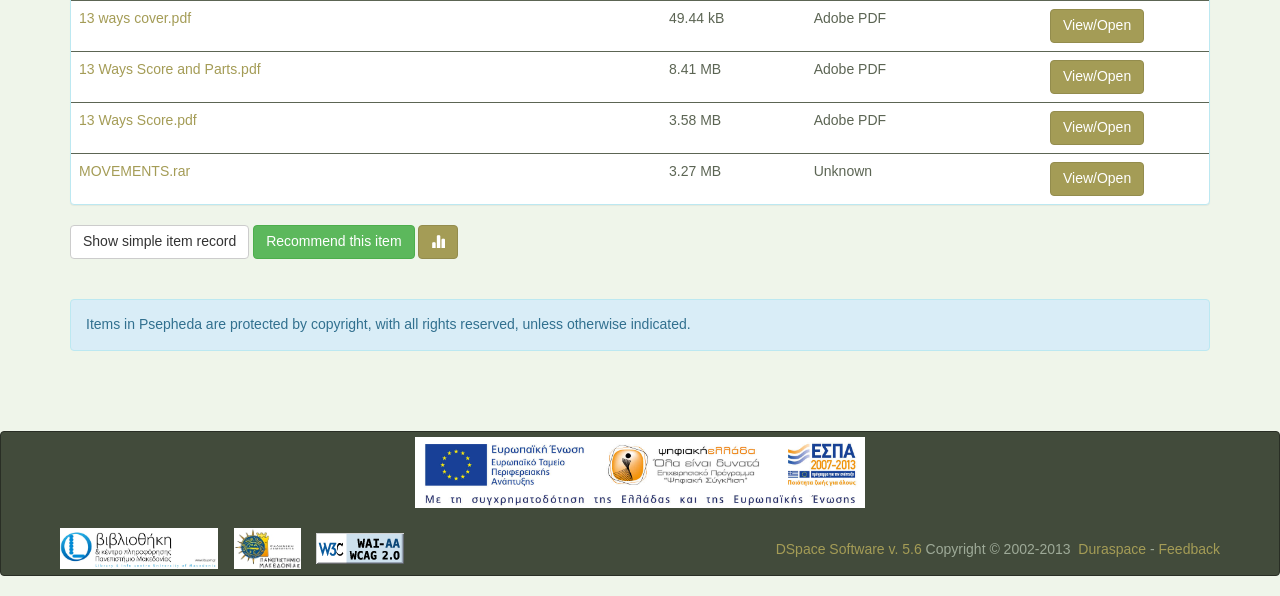Show the bounding box coordinates of the region that should be clicked to follow the instruction: "Show simple item record."

[0.055, 0.378, 0.195, 0.435]